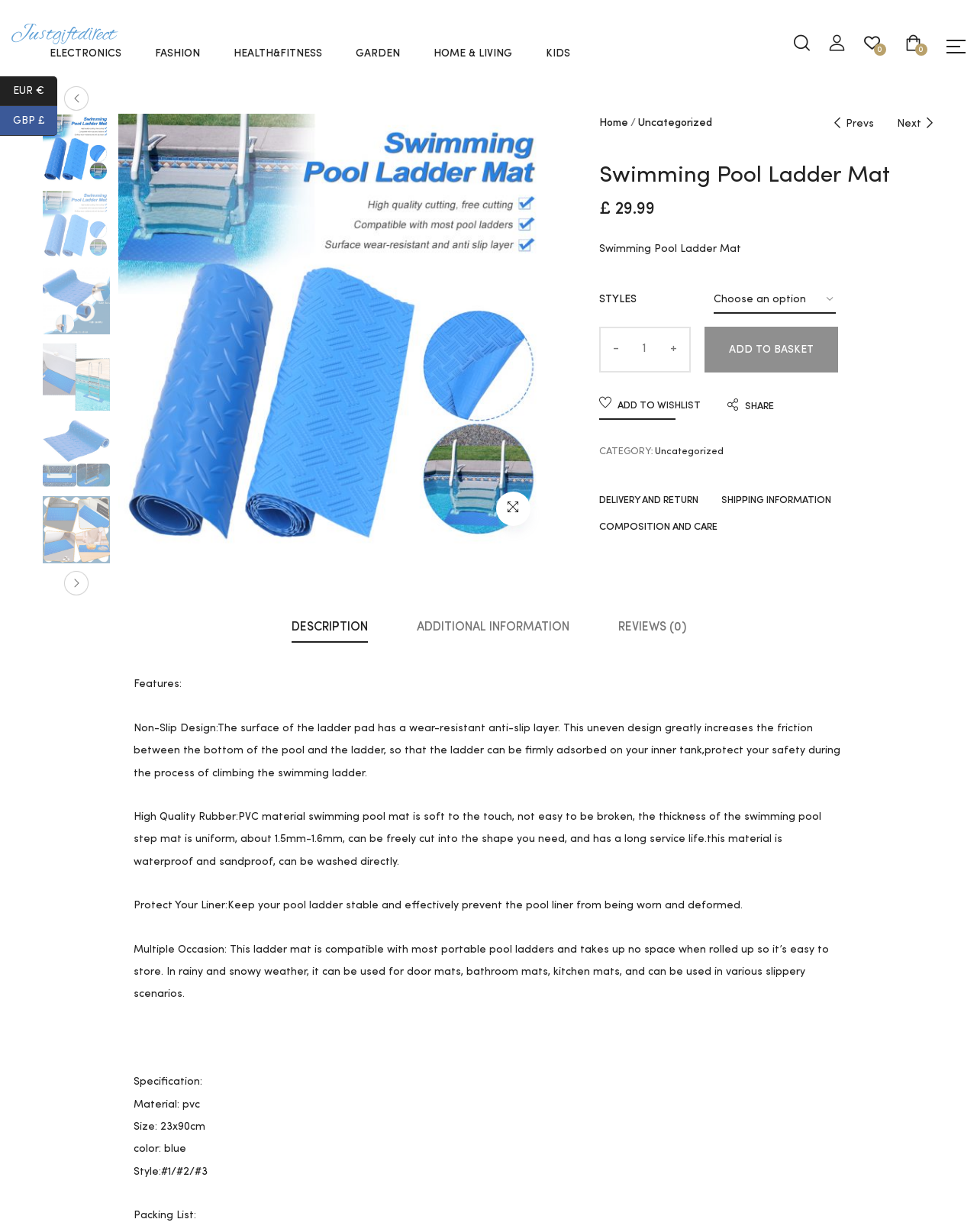What is the purpose of the Swimming Pool Ladder Mat?
Refer to the image and give a detailed response to the question.

I inferred the purpose of the Swimming Pool Ladder Mat by reading the features section on the webpage. One of the features mentioned is that it protects the pool liner from being worn and deformed.